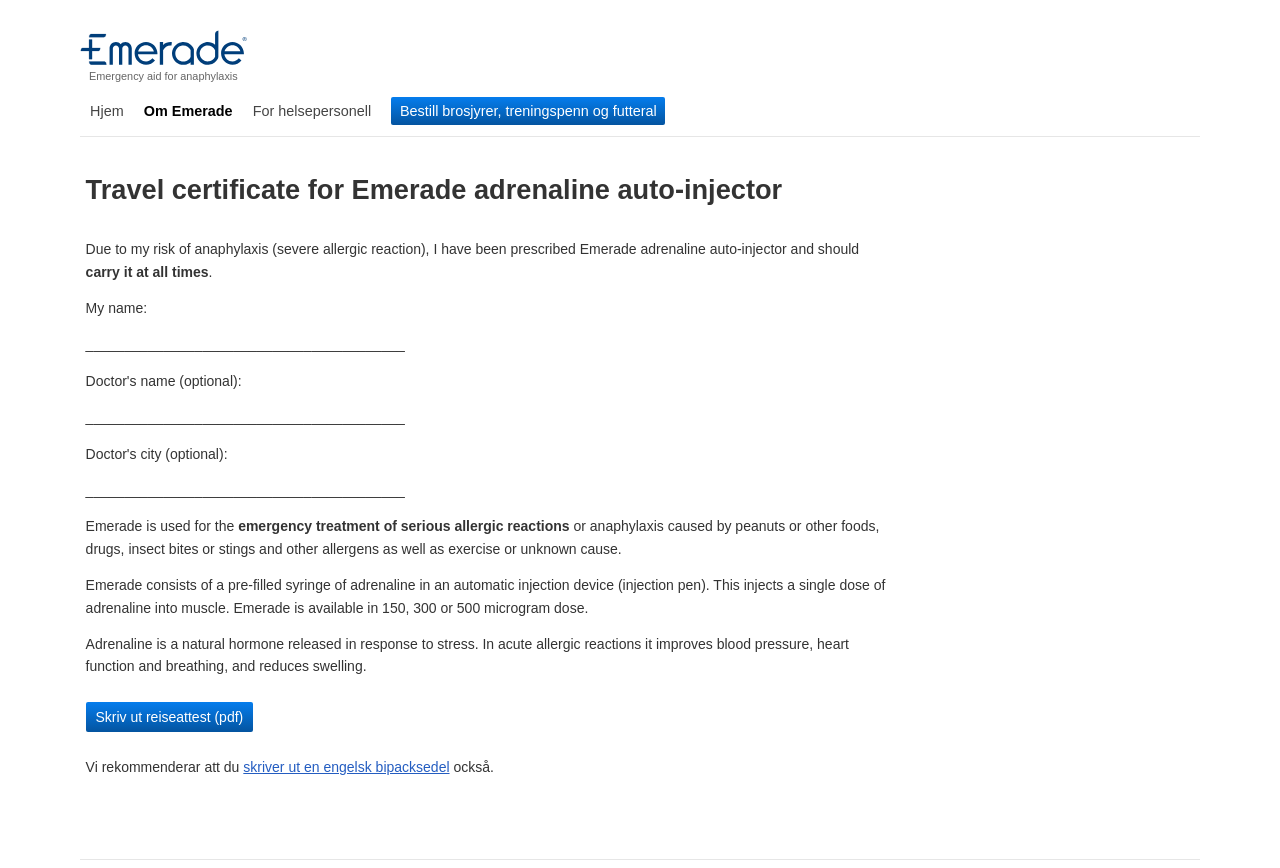Provide your answer to the question using just one word or phrase: What is the purpose of Emerade?

Emergency treatment of anaphylaxis